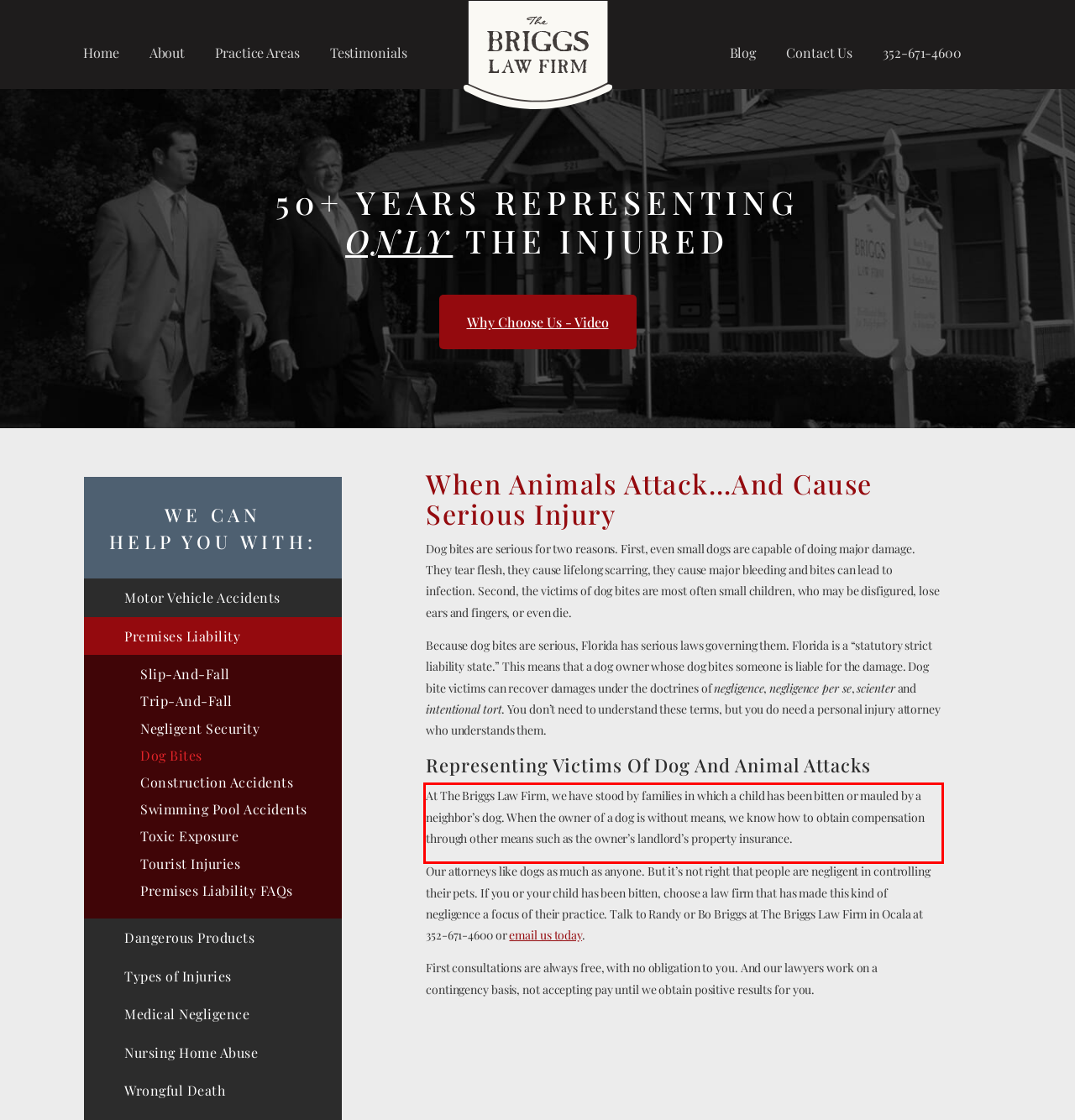Please perform OCR on the text content within the red bounding box that is highlighted in the provided webpage screenshot.

At The Briggs Law Firm, we have stood by families in which a child has been bitten or mauled by a neighbor’s dog. When the owner of a dog is without means, we know how to obtain compensation through other means such as the owner’s landlord’s property insurance.